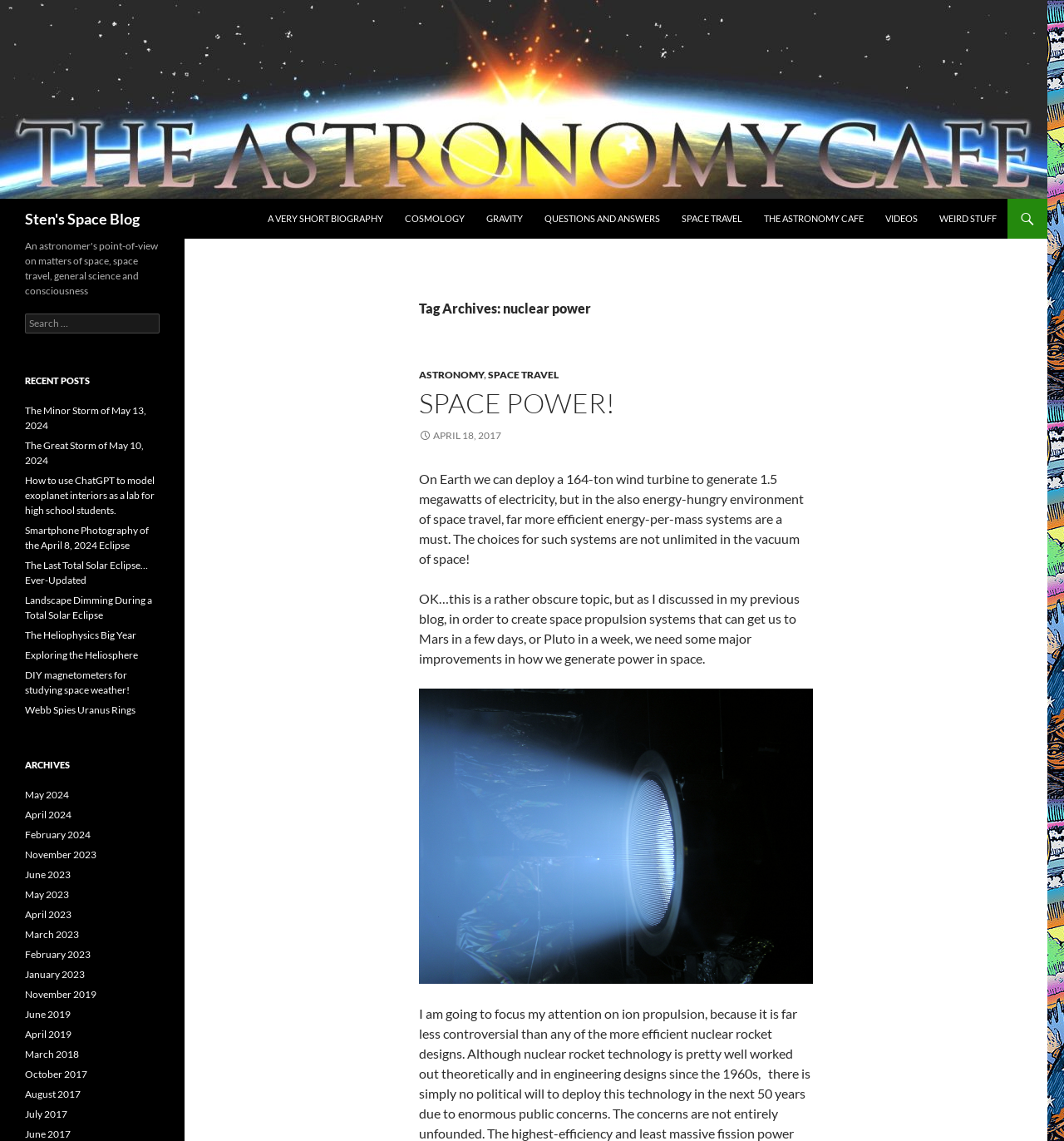Locate the bounding box coordinates of the region to be clicked to comply with the following instruction: "Read the recent post 'The Minor Storm of May 13, 2024'". The coordinates must be four float numbers between 0 and 1, in the form [left, top, right, bottom].

[0.023, 0.354, 0.138, 0.378]